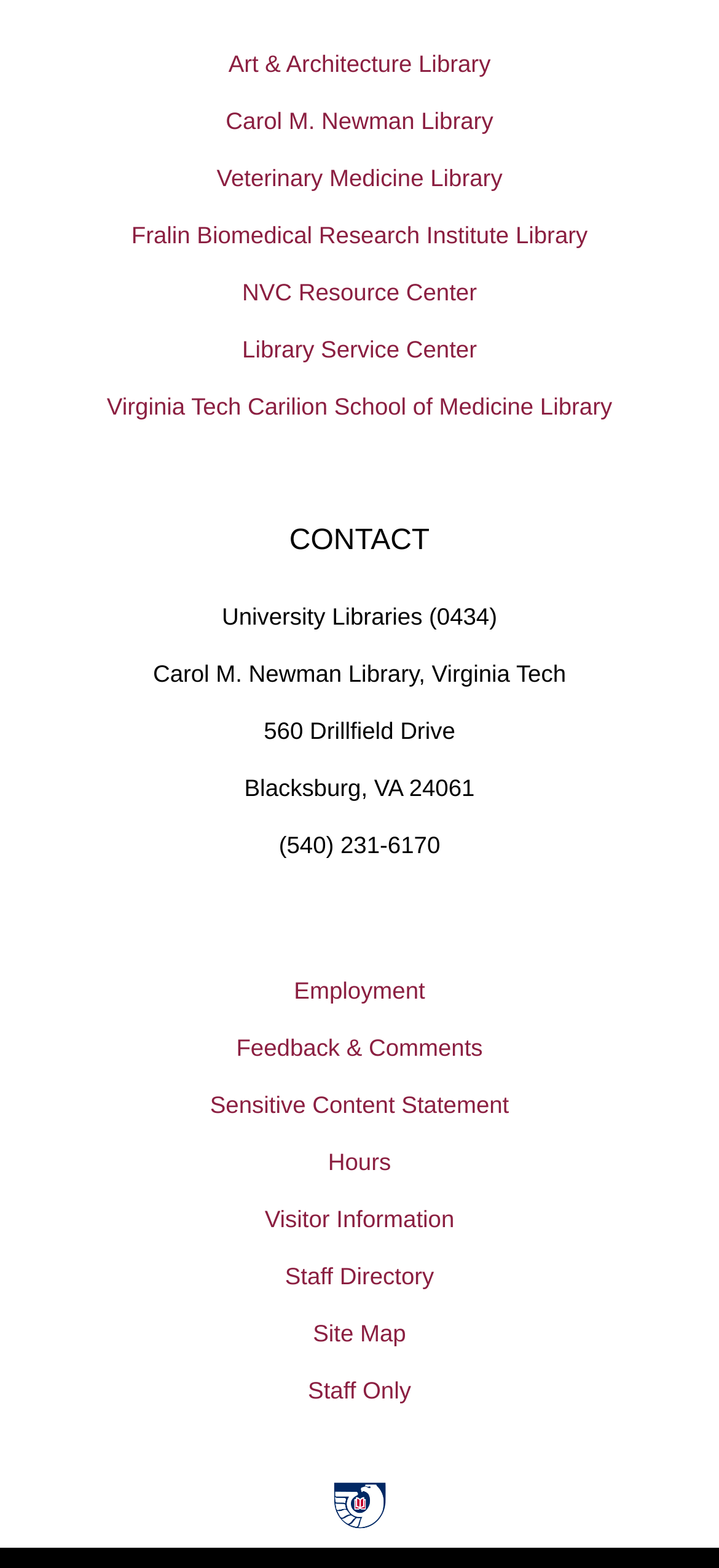What is the emblem displayed at the bottom of the webpage?
Using the visual information, respond with a single word or phrase.

Federal Depository Emblem